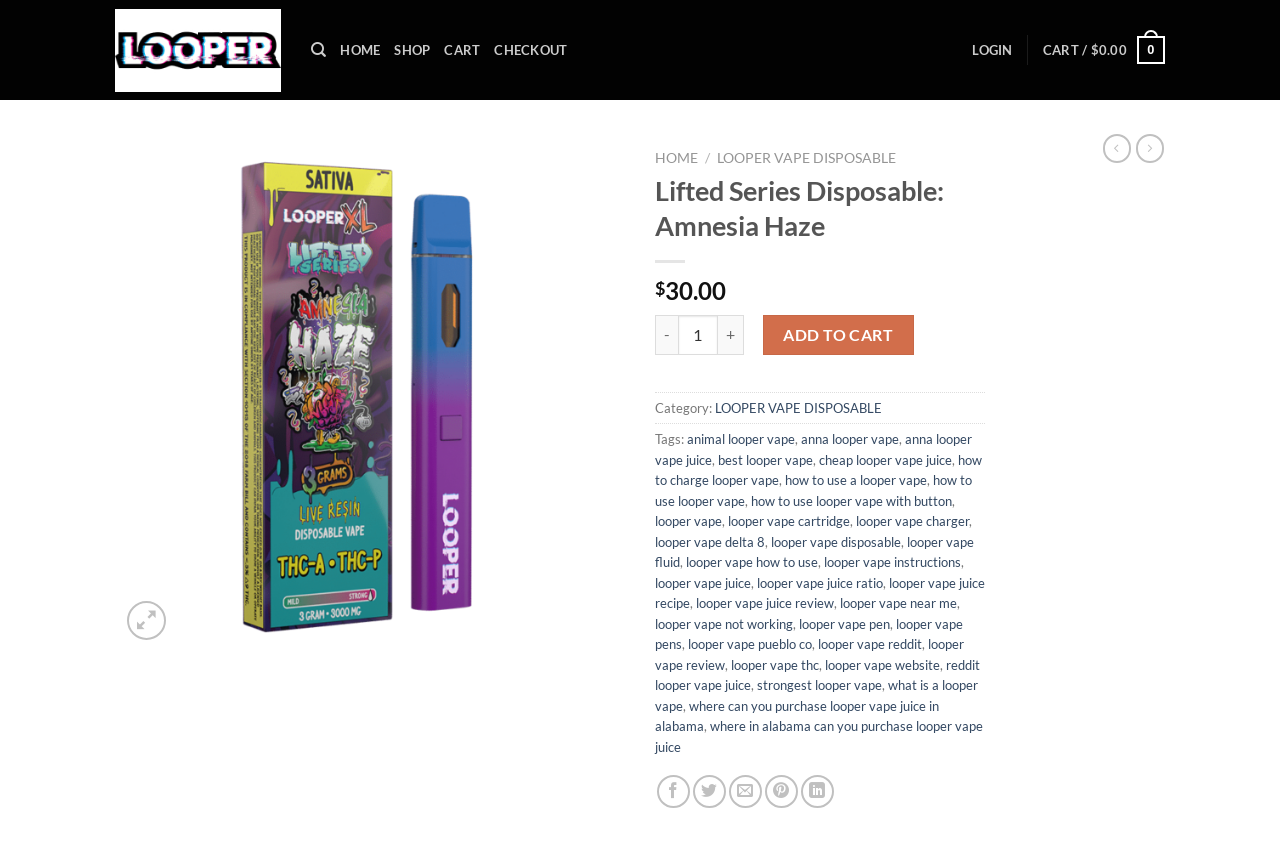What is the category of the vape product?
Based on the image, answer the question with as much detail as possible.

I found the answer by looking at the link elements on the webpage, which describe the category of the product as 'LOOPER VAPE DISPOSABLE'.